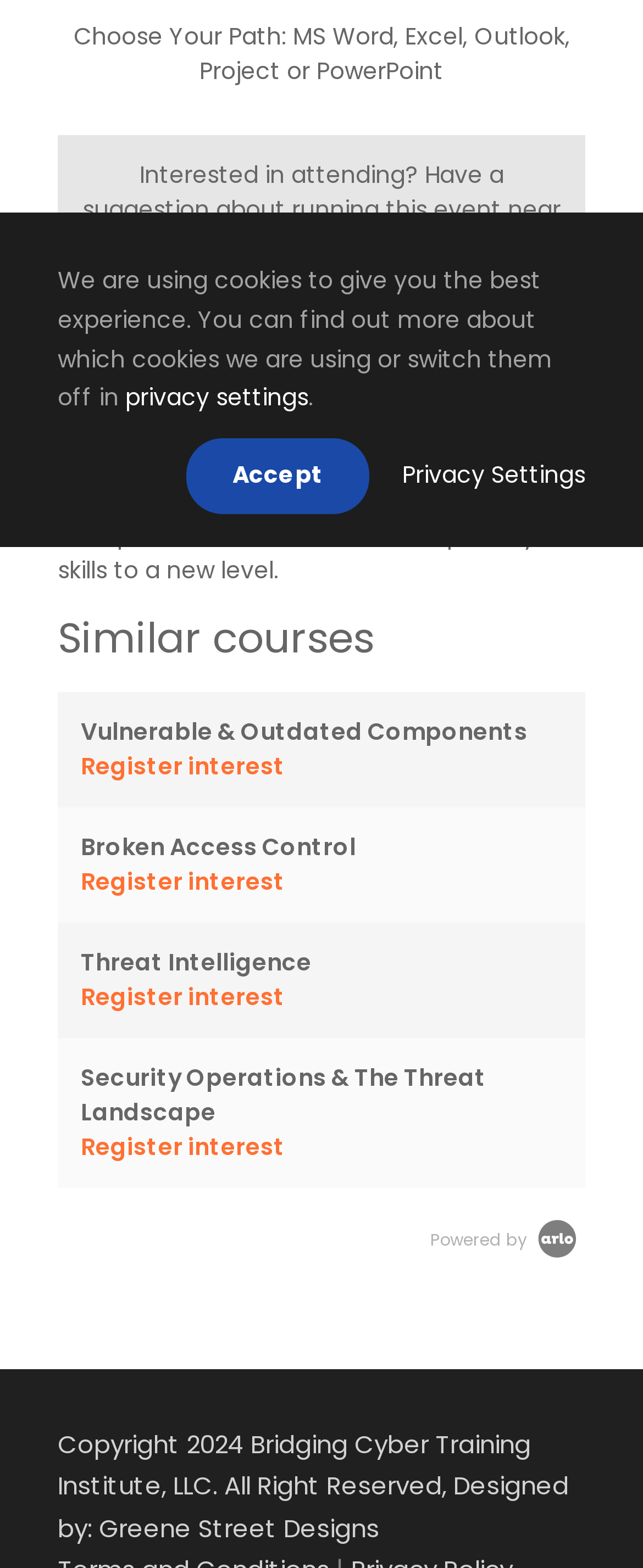Determine the bounding box for the described UI element: "Threat Intelligence".

[0.126, 0.603, 0.485, 0.624]